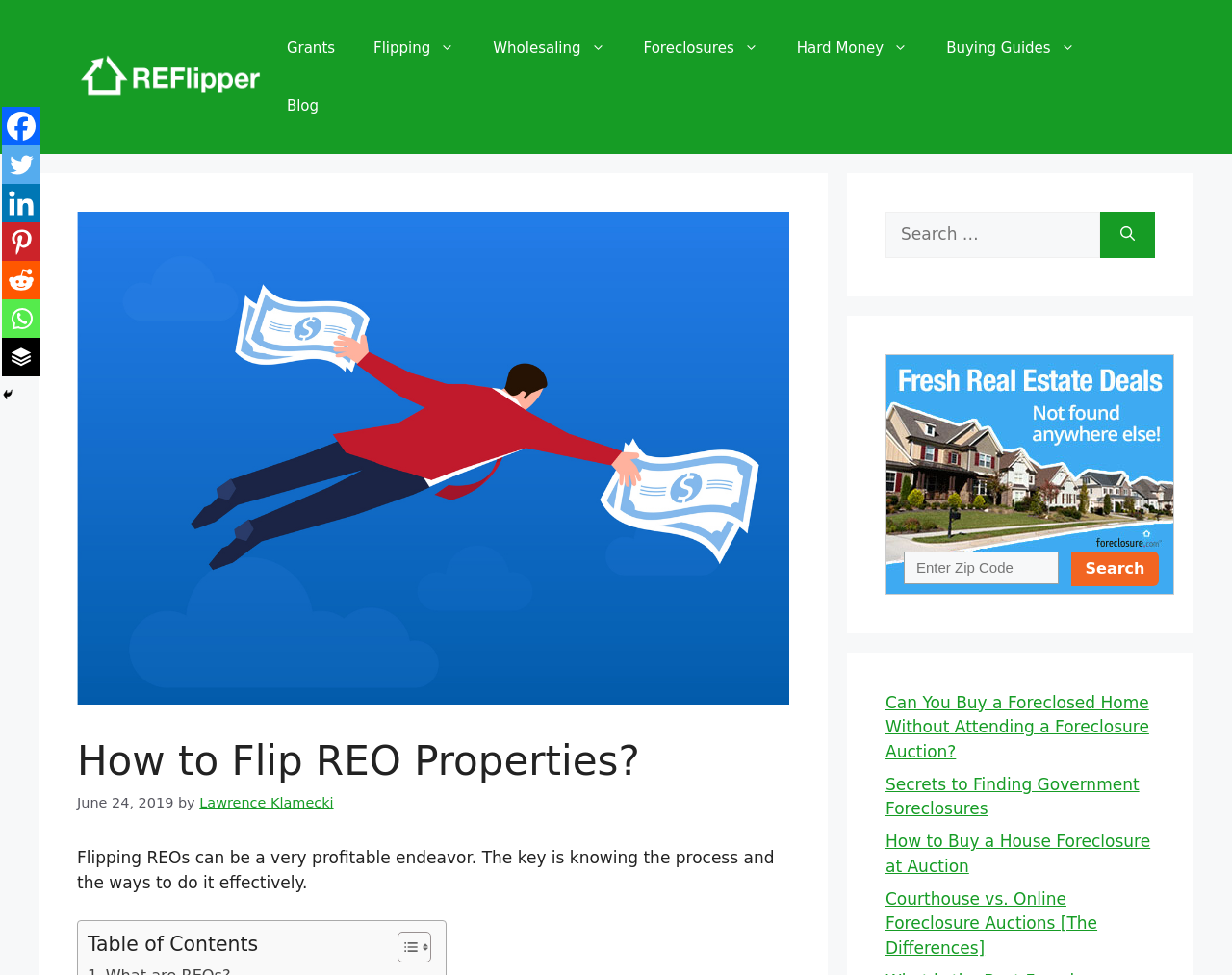Pinpoint the bounding box coordinates of the area that must be clicked to complete this instruction: "Get a quote".

None